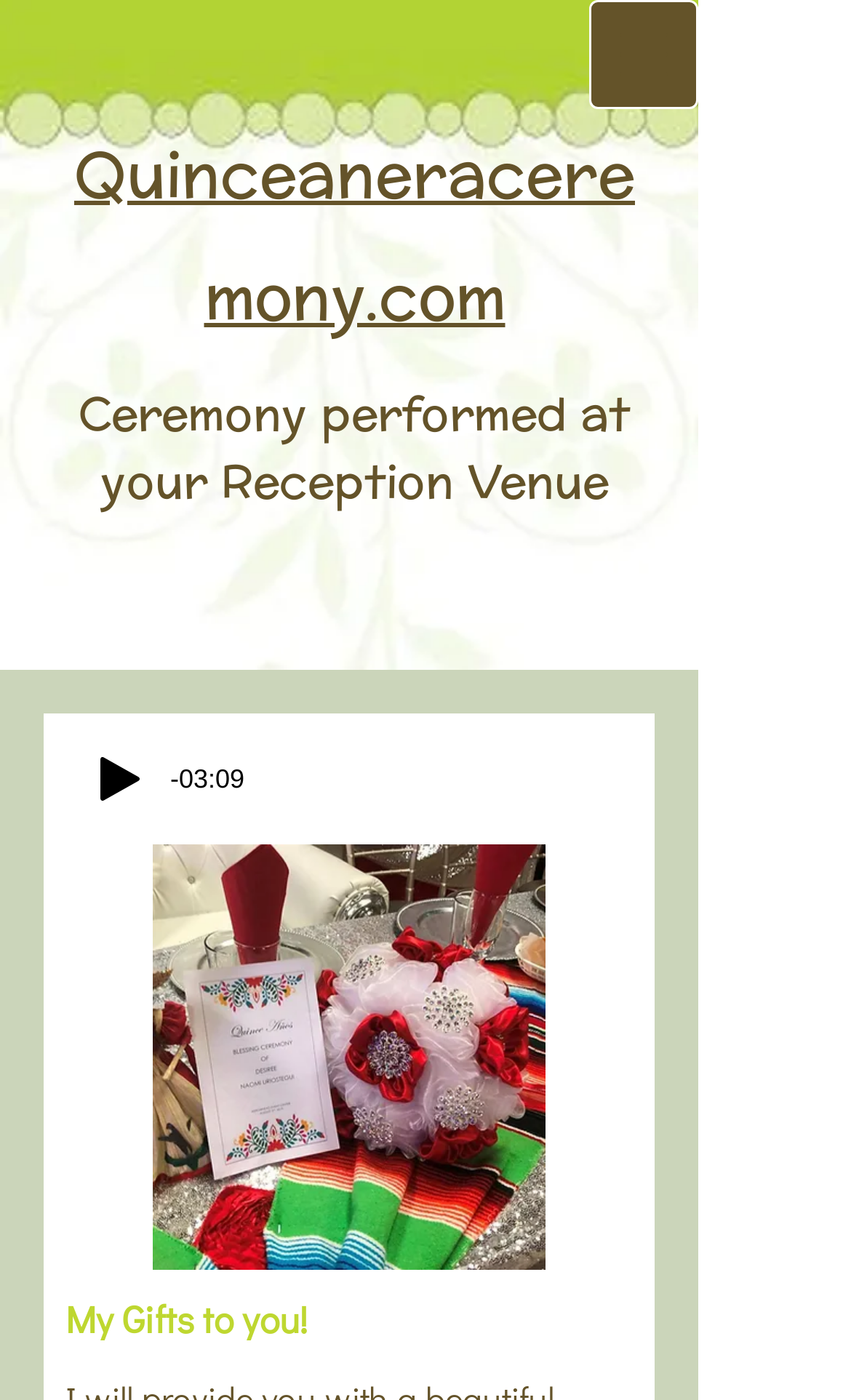Please determine the bounding box coordinates for the element with the description: "aria-label="Play"".

[0.118, 0.541, 0.164, 0.572]